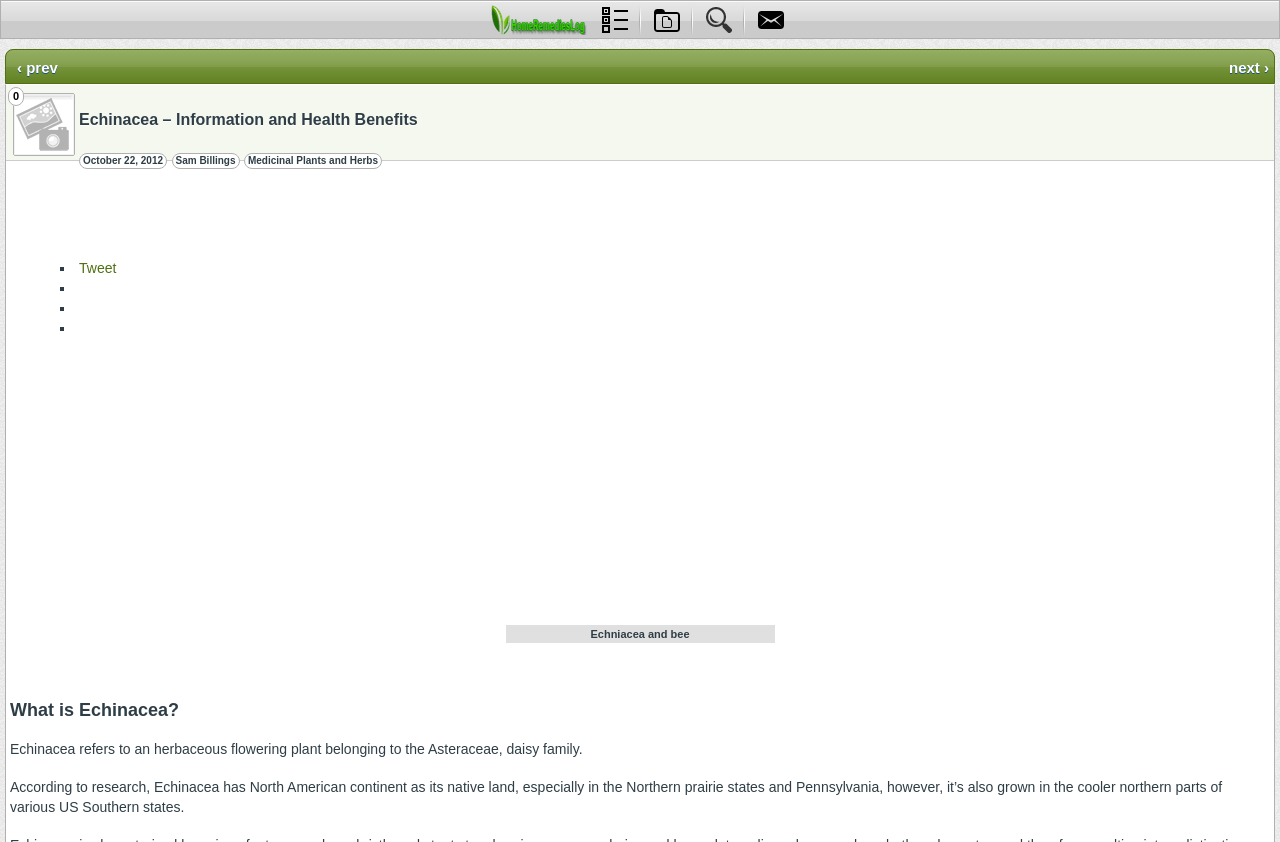What is the family of the Echinacea plant?
Look at the image and respond with a one-word or short phrase answer.

Asteraceae, daisy family